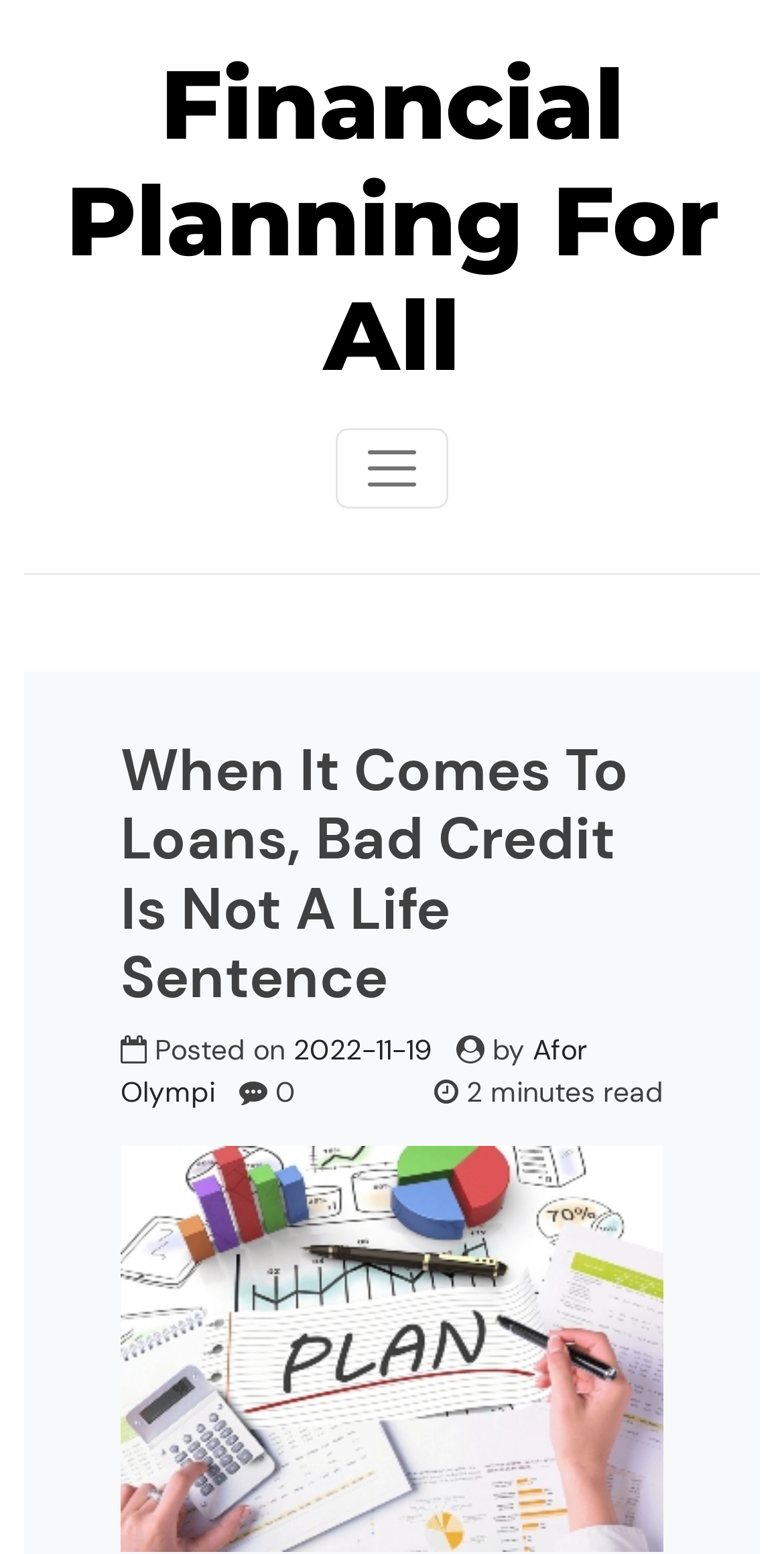Who is the author of the post?
Please analyze the image and answer the question with as much detail as possible.

I found the author's name by looking at the link 'Afor Olympi' which is located below the heading 'When It Comes To Loans, Bad Credit Is Not A Life Sentence'.